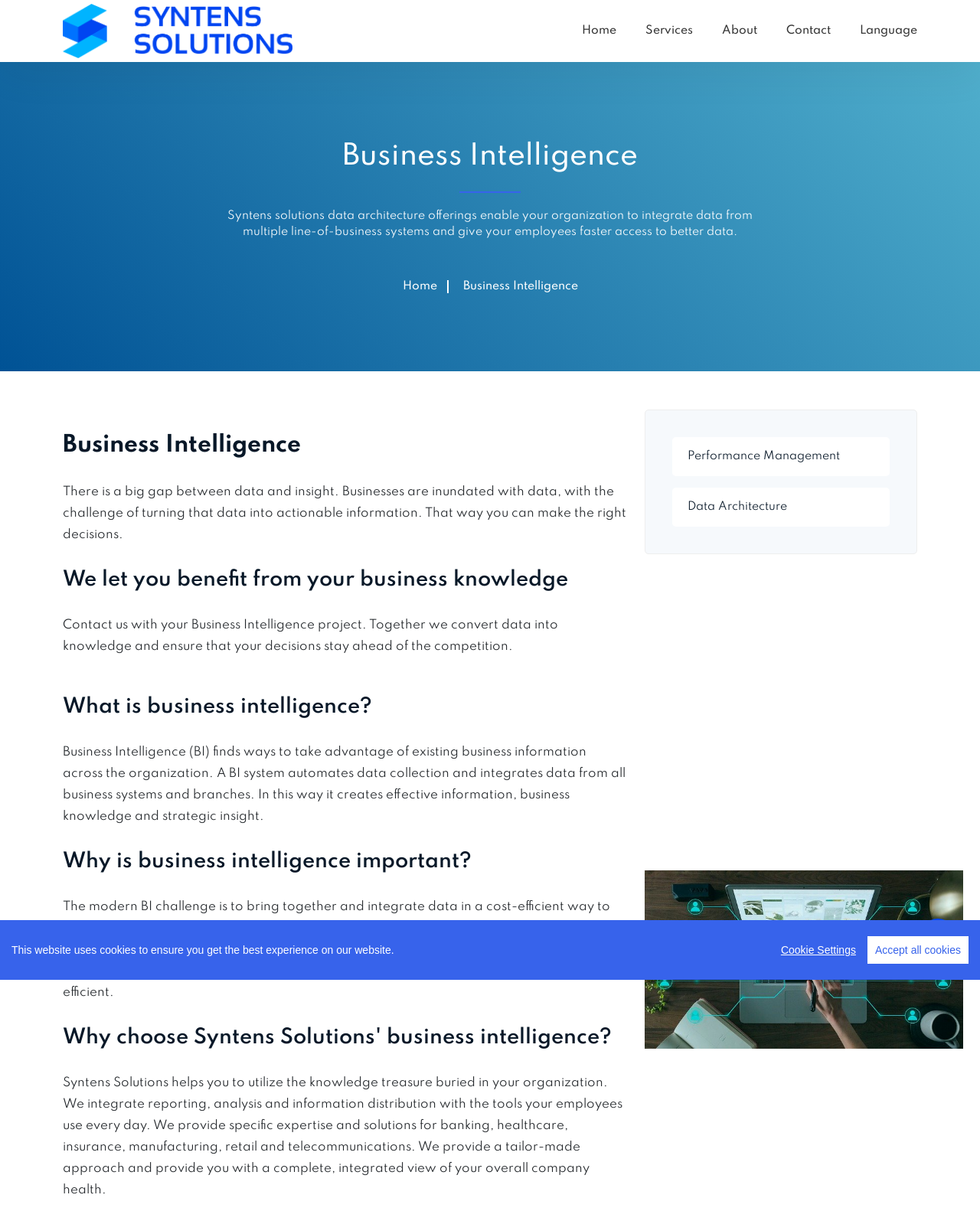What is the challenge of business intelligence?
Please describe in detail the information shown in the image to answer the question.

The modern business intelligence challenge is to bring together and integrate data in a cost-efficient way to create effective business knowledge, as stated on the webpage.